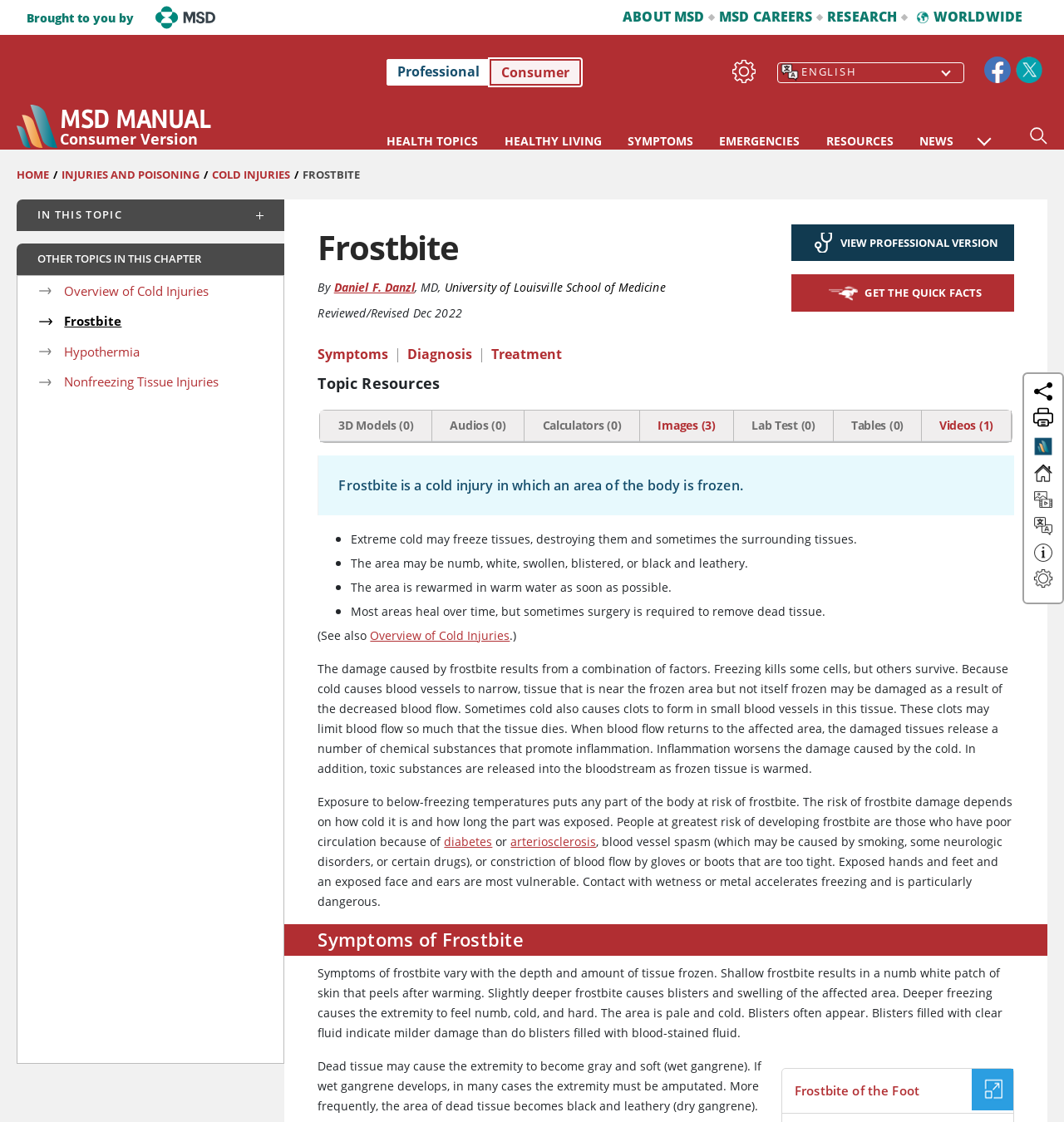Specify the bounding box coordinates for the region that must be clicked to perform the given instruction: "View the 'Symptoms' section".

[0.299, 0.307, 0.365, 0.324]